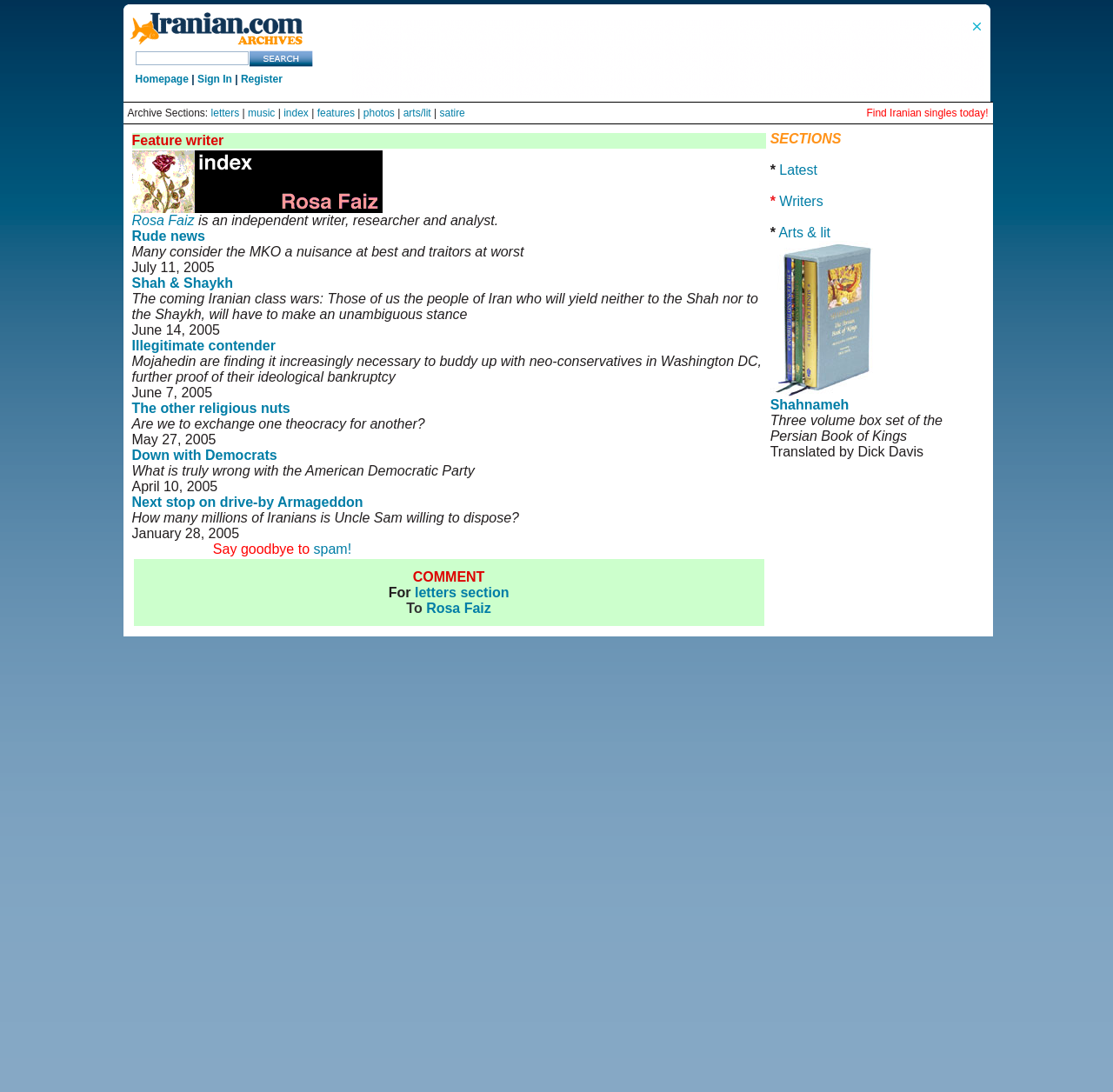Provide the bounding box coordinates for the specified HTML element described in this description: "letters section". The coordinates should be four float numbers ranging from 0 to 1, in the format [left, top, right, bottom].

[0.373, 0.535, 0.457, 0.549]